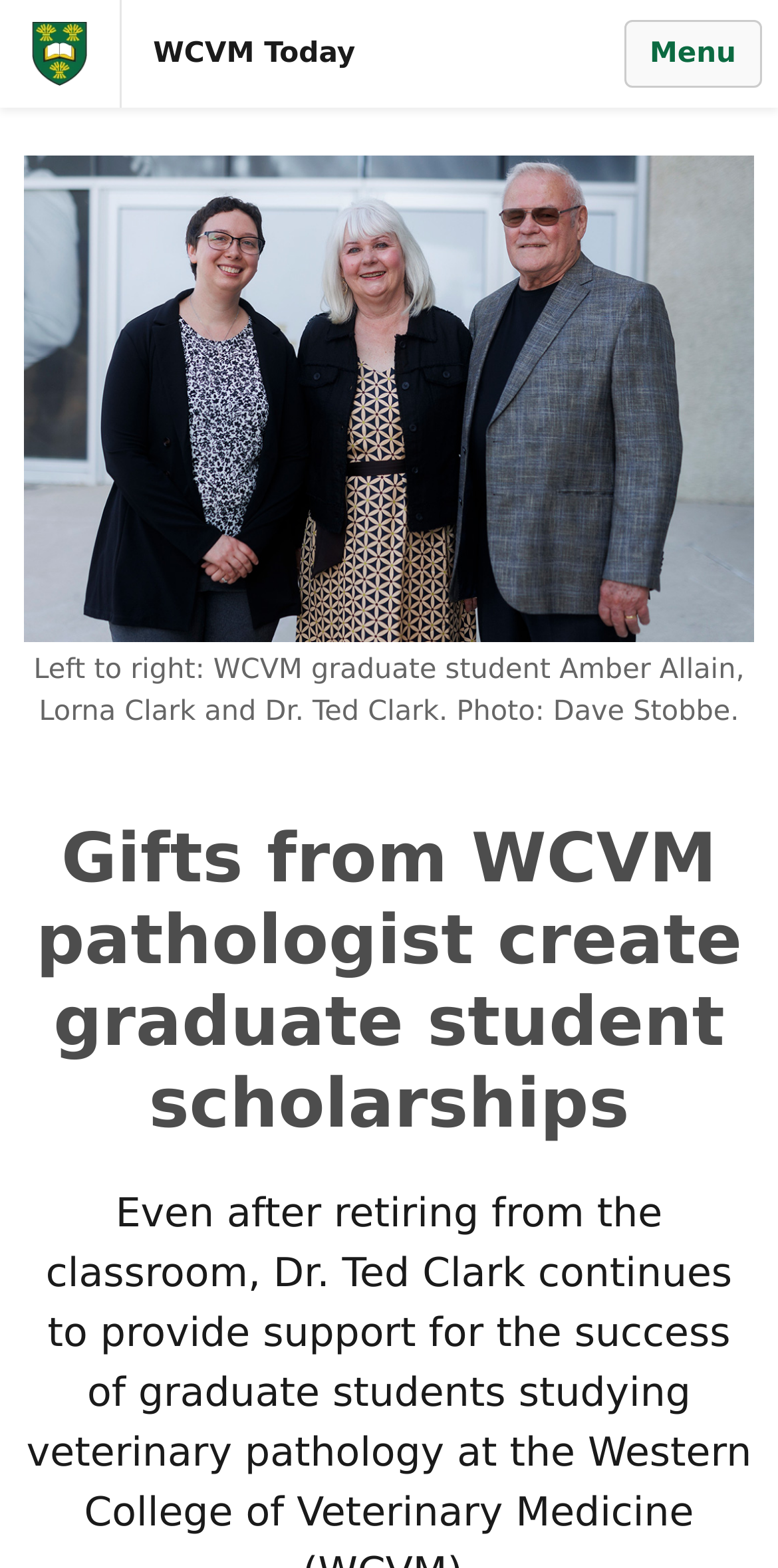Based on the element description: "Menu", identify the bounding box coordinates for this UI element. The coordinates must be four float numbers between 0 and 1, listed as [left, top, right, bottom].

[0.802, 0.013, 0.979, 0.056]